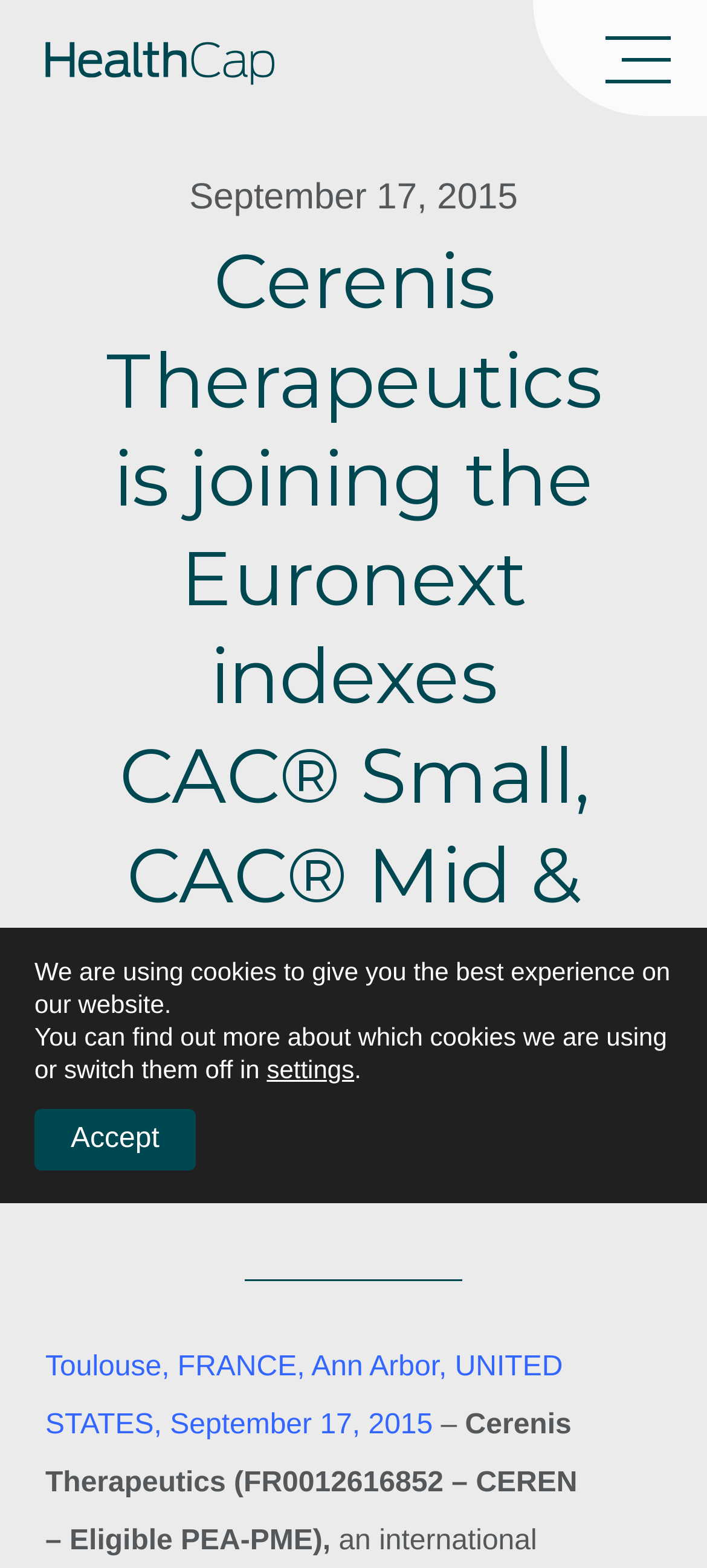Provide a short, one-word or phrase answer to the question below:
What is the ticker symbol of Cerenis Therapeutics?

FR0012616852